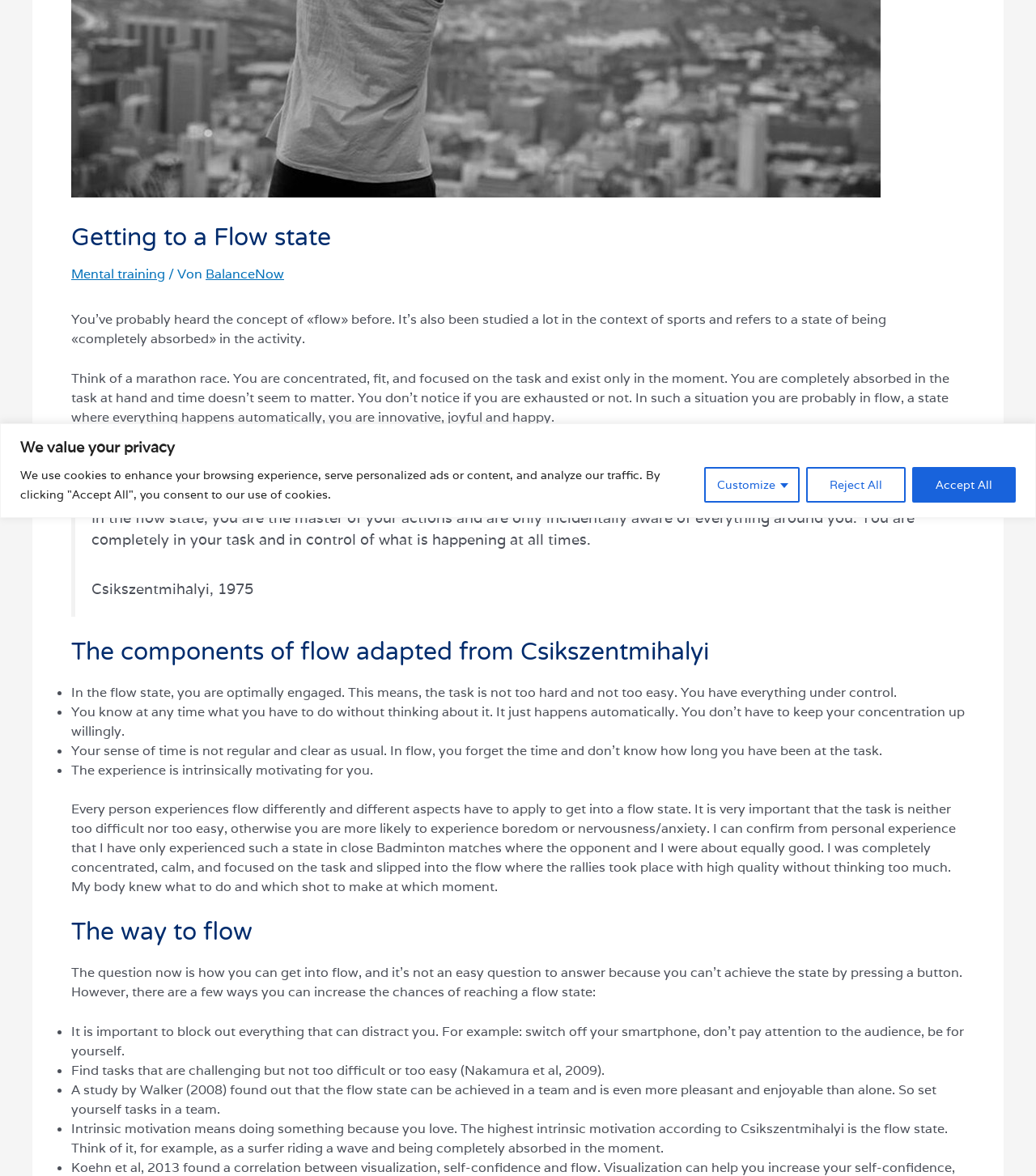Given the following UI element description: "Mental training", find the bounding box coordinates in the webpage screenshot.

[0.069, 0.226, 0.159, 0.24]